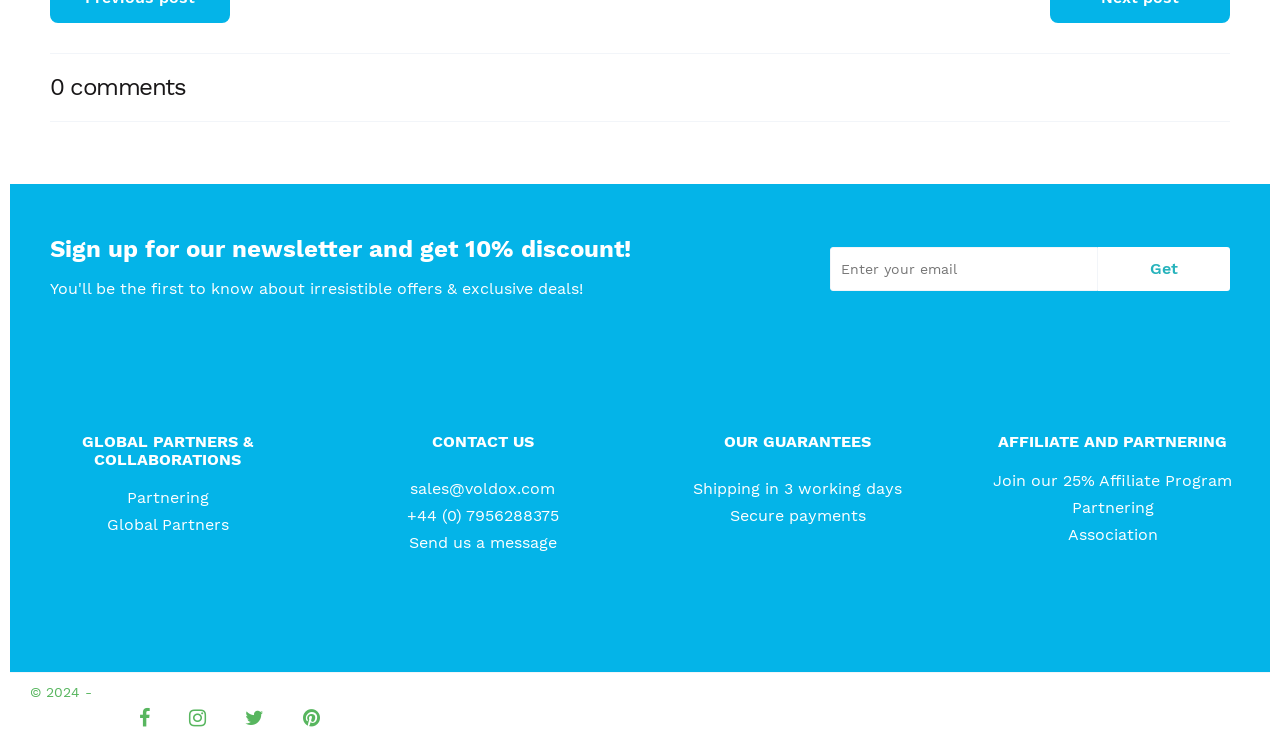How many working days does shipping take?
Give a one-word or short-phrase answer derived from the screenshot.

3 working days